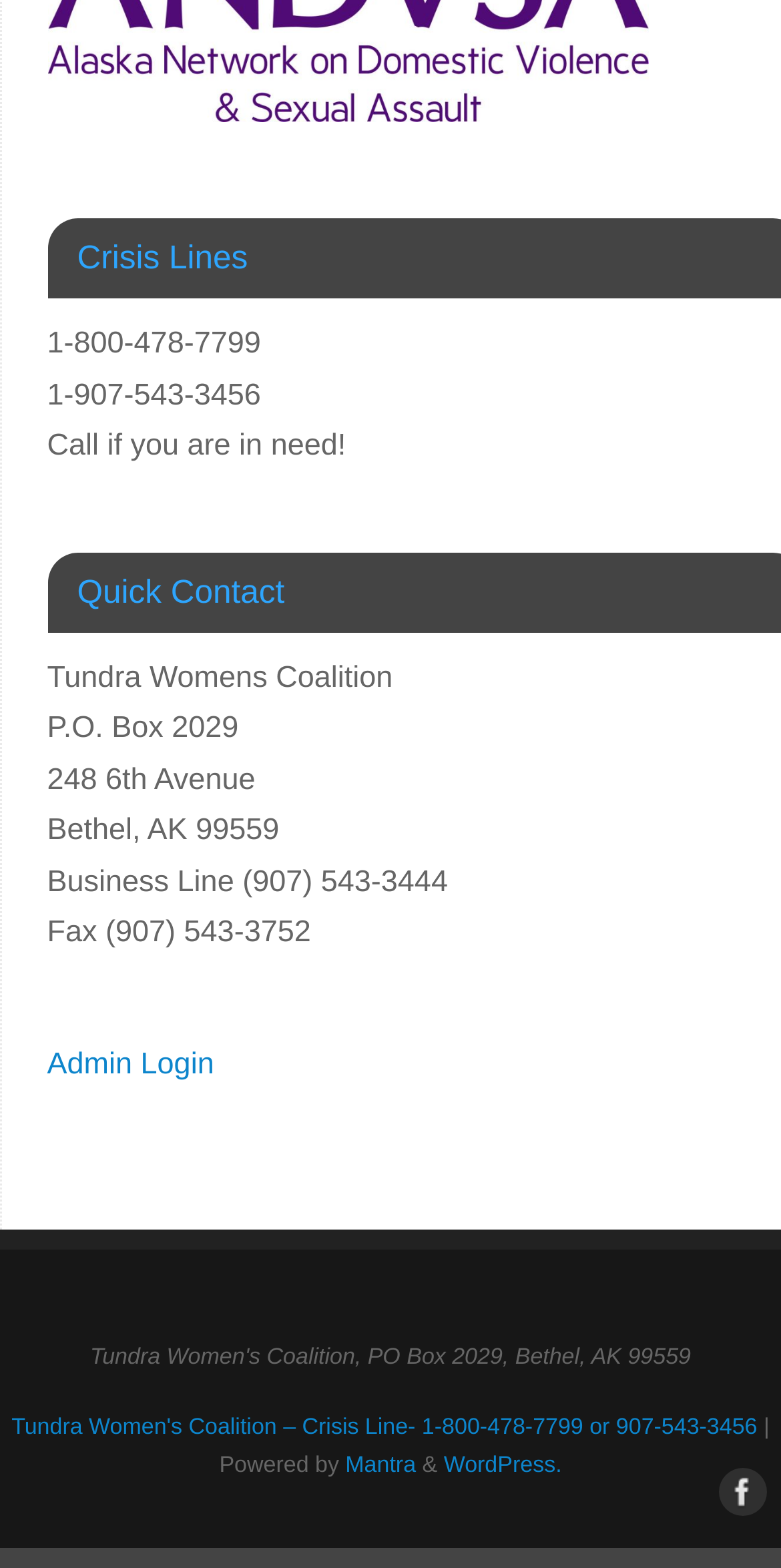What social media platform is linked at the bottom of the page? Please answer the question using a single word or phrase based on the image.

Facebook